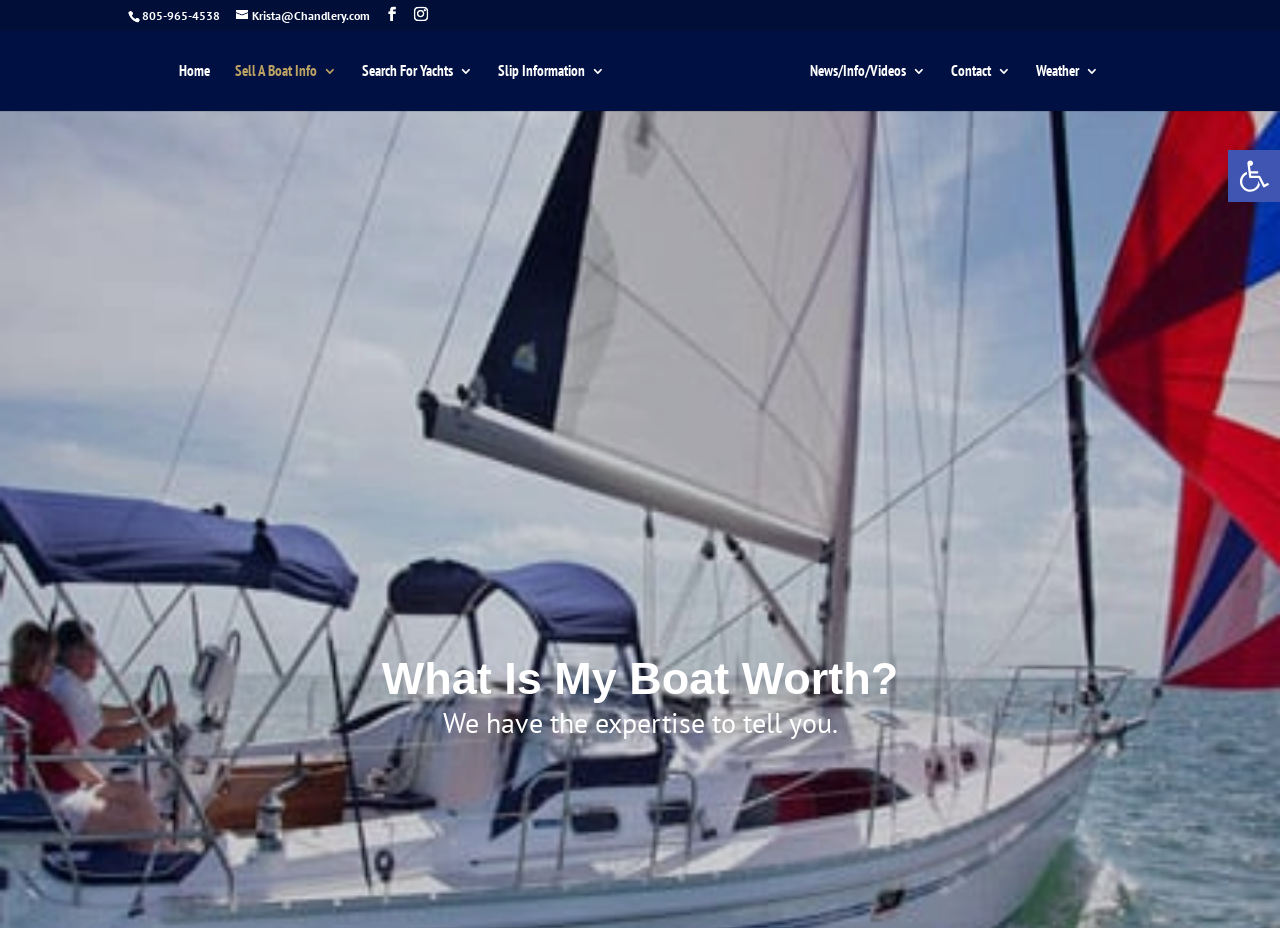How many social media links are there?
Can you give a detailed and elaborate answer to the question?

I counted the number of social media links by looking at the link elements with Unicode characters '' and '' located at the top of the webpage, with bounding box coordinates of [0.301, 0.008, 0.312, 0.024] and [0.323, 0.008, 0.334, 0.024] respectively.